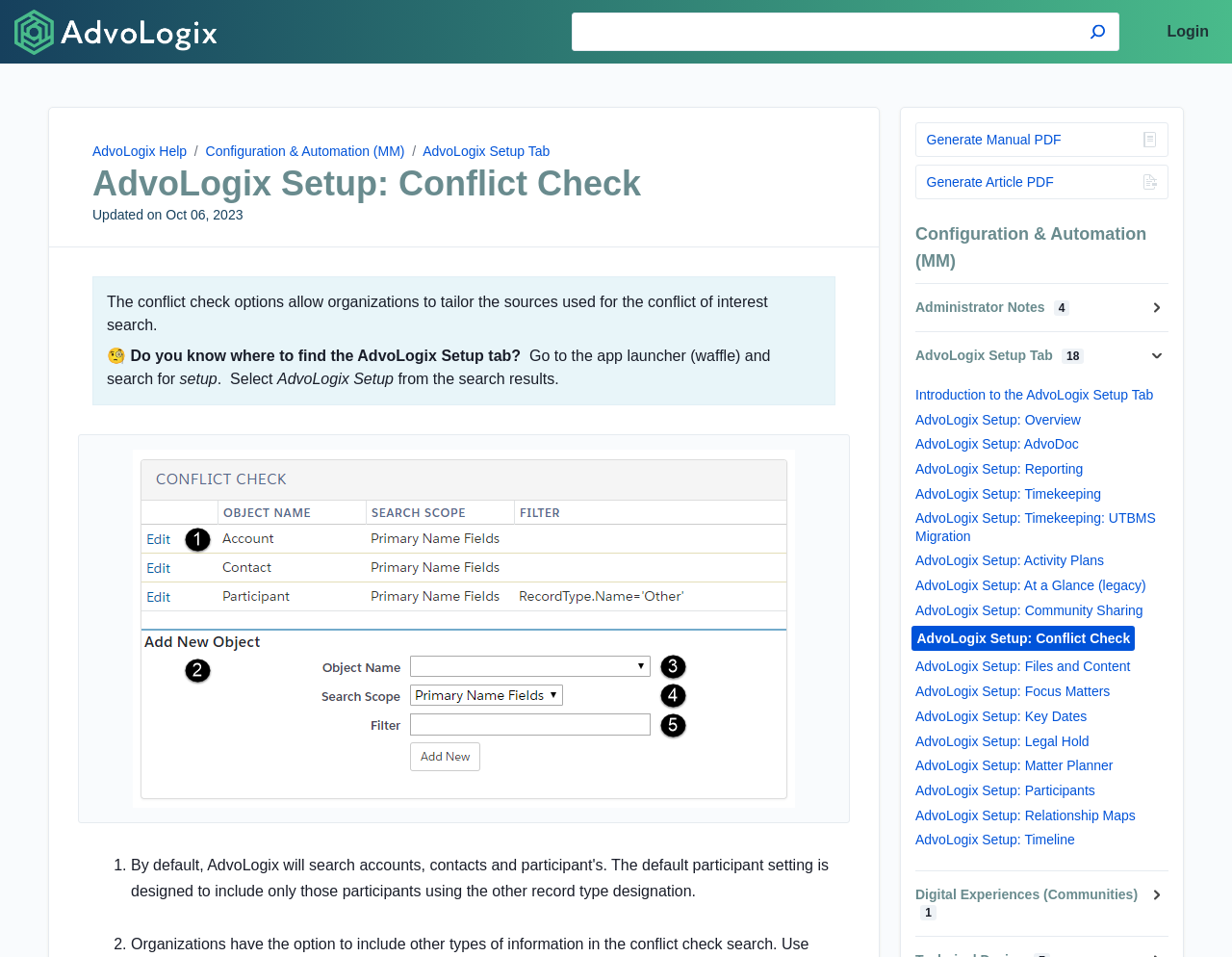Elaborate on the information and visuals displayed on the webpage.

The webpage is about AdvoLogix Setup, specifically the Conflict Check feature. At the top, there is a button to skip to the content and a heading that reads "AdvoLogix Help". A search bar is located in the top-right corner, accompanied by a search button and an image. Below the search bar, there is a breadcrumb navigation menu that shows the current page's location within the website.

The main content area is divided into several sections. The first section has a heading that reads "AdvoLogix Setup: Conflict Check" and provides an introduction to the feature. Below the introduction, there is a paragraph of text that explains the purpose of the conflict check options. The text also includes a brief tutorial on how to find the AdvoLogix Setup tab.

To the right of the introduction, there is an image that takes up a significant portion of the page. Below the image, there are two buttons to generate PDFs, one for a manual and one for an article.

The next section is headed "Configuration & Automation (MM)" and contains a details section with a disclosure triangle that can be expanded to show more content. Below this section, there is another details section with a disclosure triangle that is expanded by default, showing a list of 18 articles related to the AdvoLogix Setup tab.

The articles are listed in a vertical column, with each article title being a link. The articles cover various topics, including an introduction to the AdvoLogix Setup tab, AdvoDoc, reporting, timekeeping, and more. At the bottom of the page, there is another details section with a disclosure triangle that can be expanded to show more content.